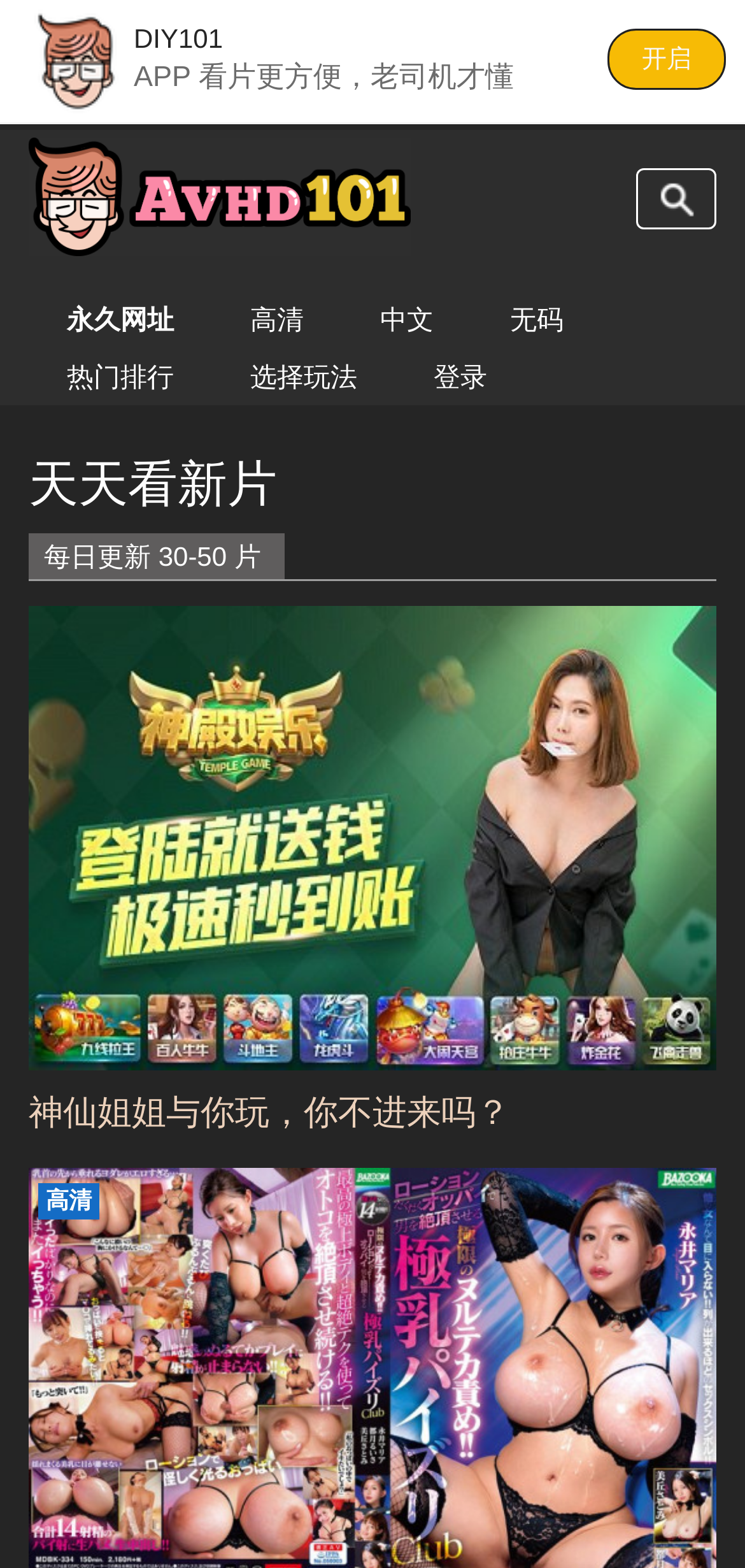Identify the bounding box coordinates of the area you need to click to perform the following instruction: "Open the search page".

[0.854, 0.107, 0.962, 0.146]